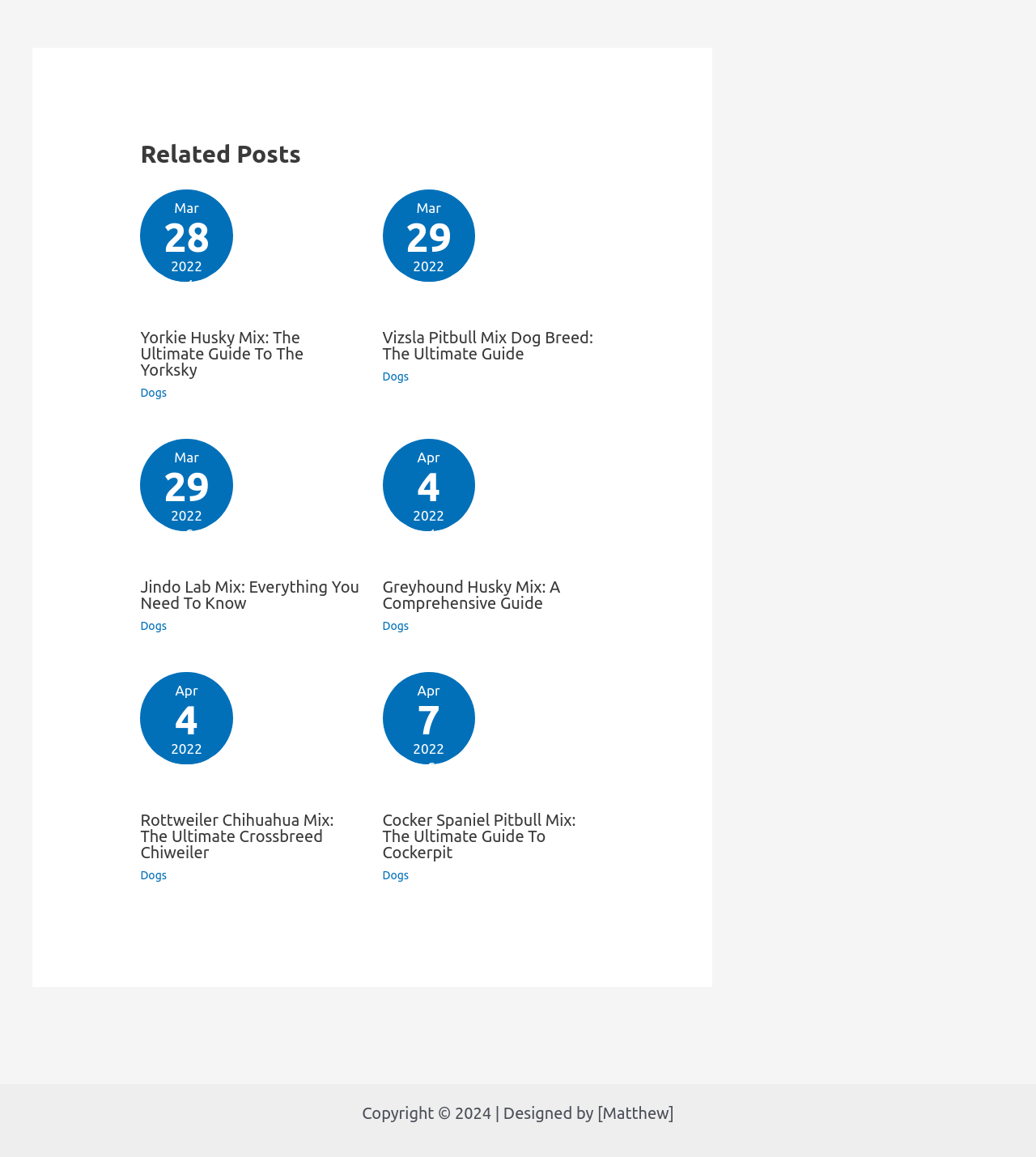Predict the bounding box coordinates of the area that should be clicked to accomplish the following instruction: "Check Rottweiler Chihuahua Mix". The bounding box coordinates should consist of four float numbers between 0 and 1, i.e., [left, top, right, bottom].

[0.135, 0.702, 0.35, 0.744]